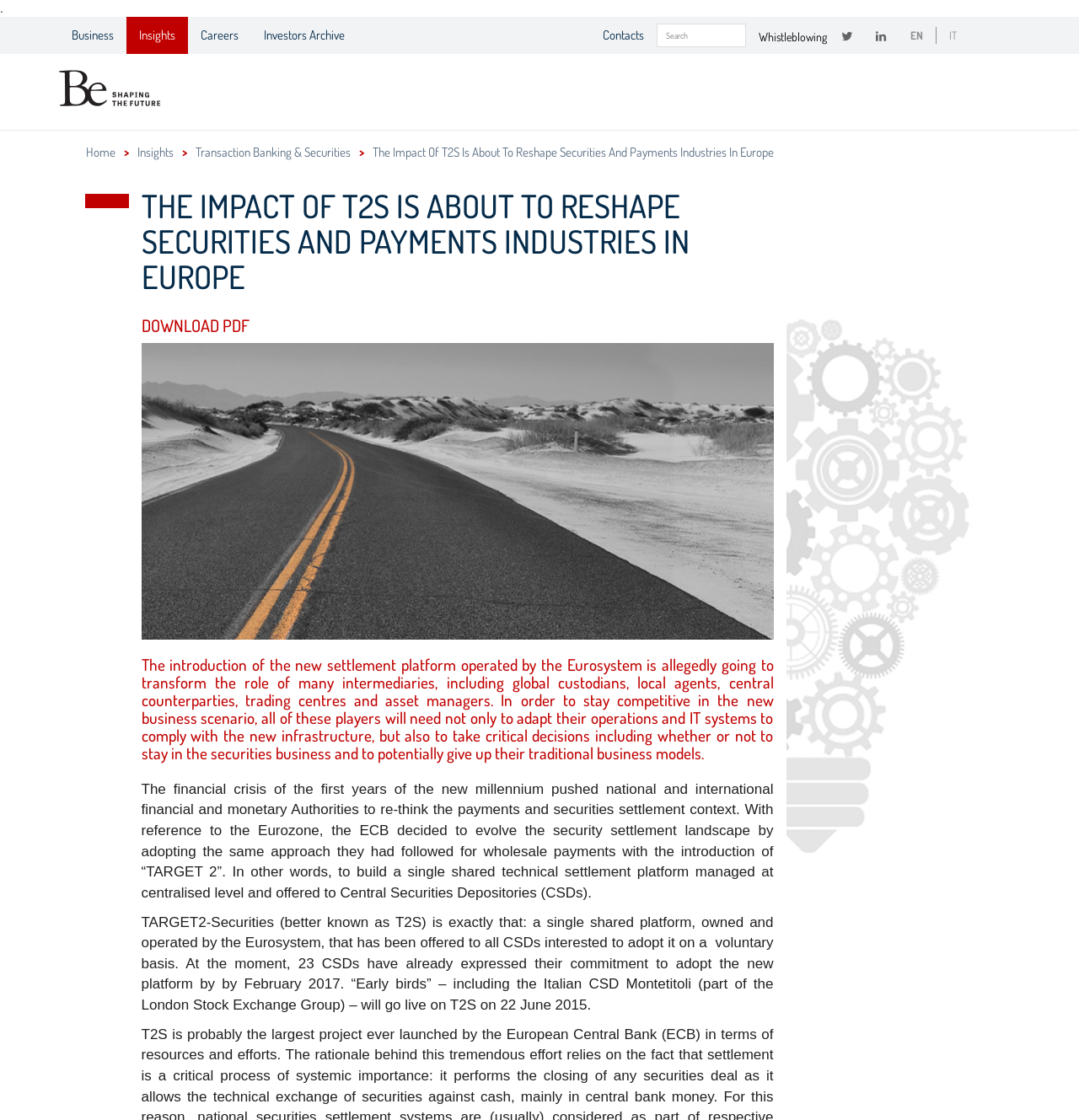Please identify the primary heading of the webpage and give its text content.

THE IMPACT OF T2S IS ABOUT TO RESHAPE SECURITIES AND PAYMENTS INDUSTRIES IN EUROPE